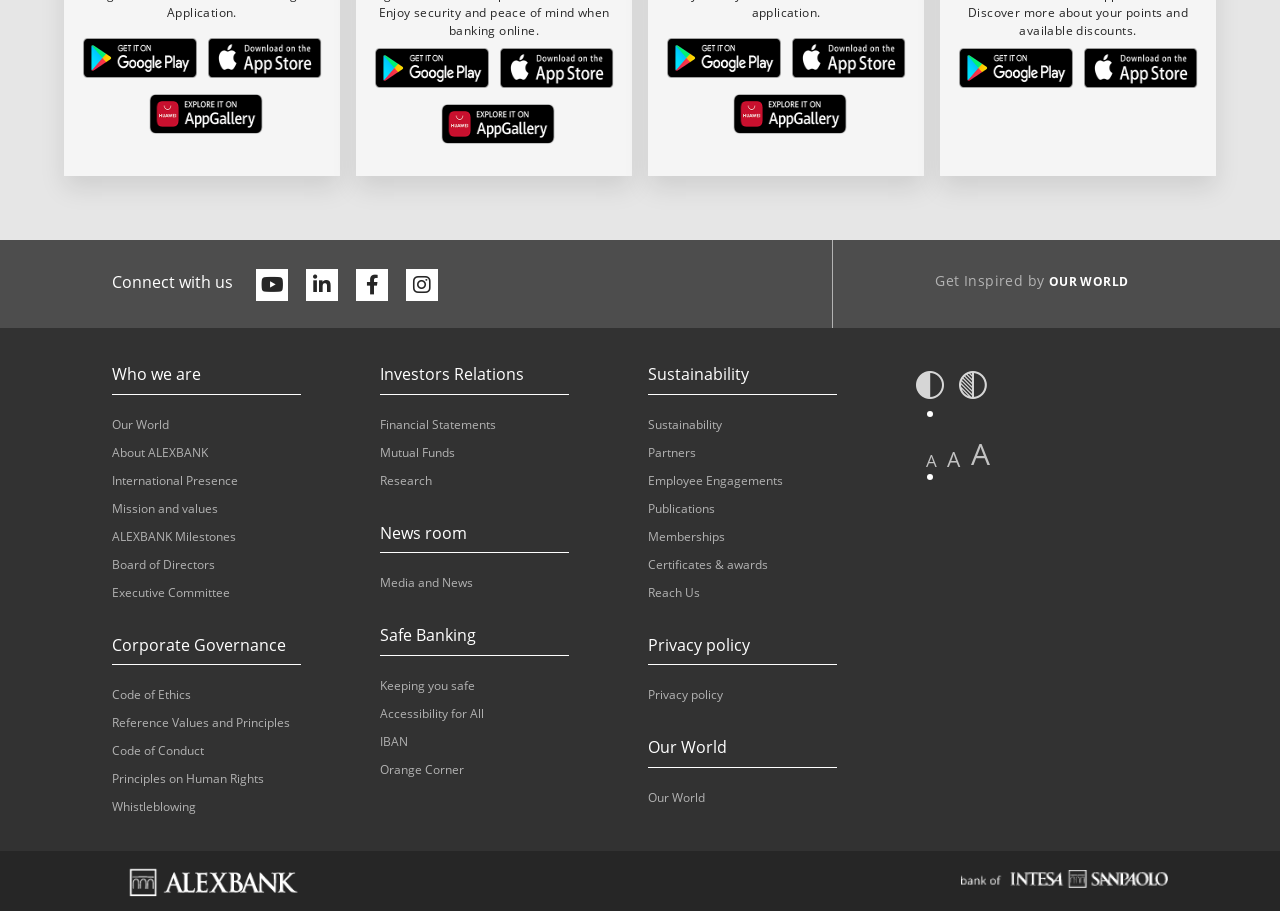Find the bounding box coordinates of the element to click in order to complete this instruction: "Download Now". The bounding box coordinates must be four float numbers between 0 and 1, denoted as [left, top, right, bottom].

[0.064, 0.051, 0.154, 0.086]